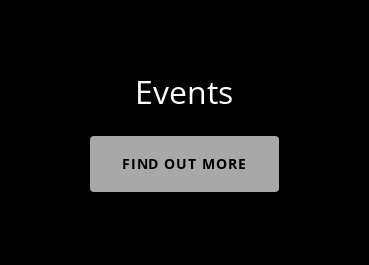Observe the image and answer the following question in detail: What is the purpose of the 'FIND OUT MORE' button?

The caption explains that the button is designed to draw attention to upcoming events and encourage interaction for additional details, which suggests that the purpose of the 'FIND OUT MORE' button is to engage users and invite them to learn more.